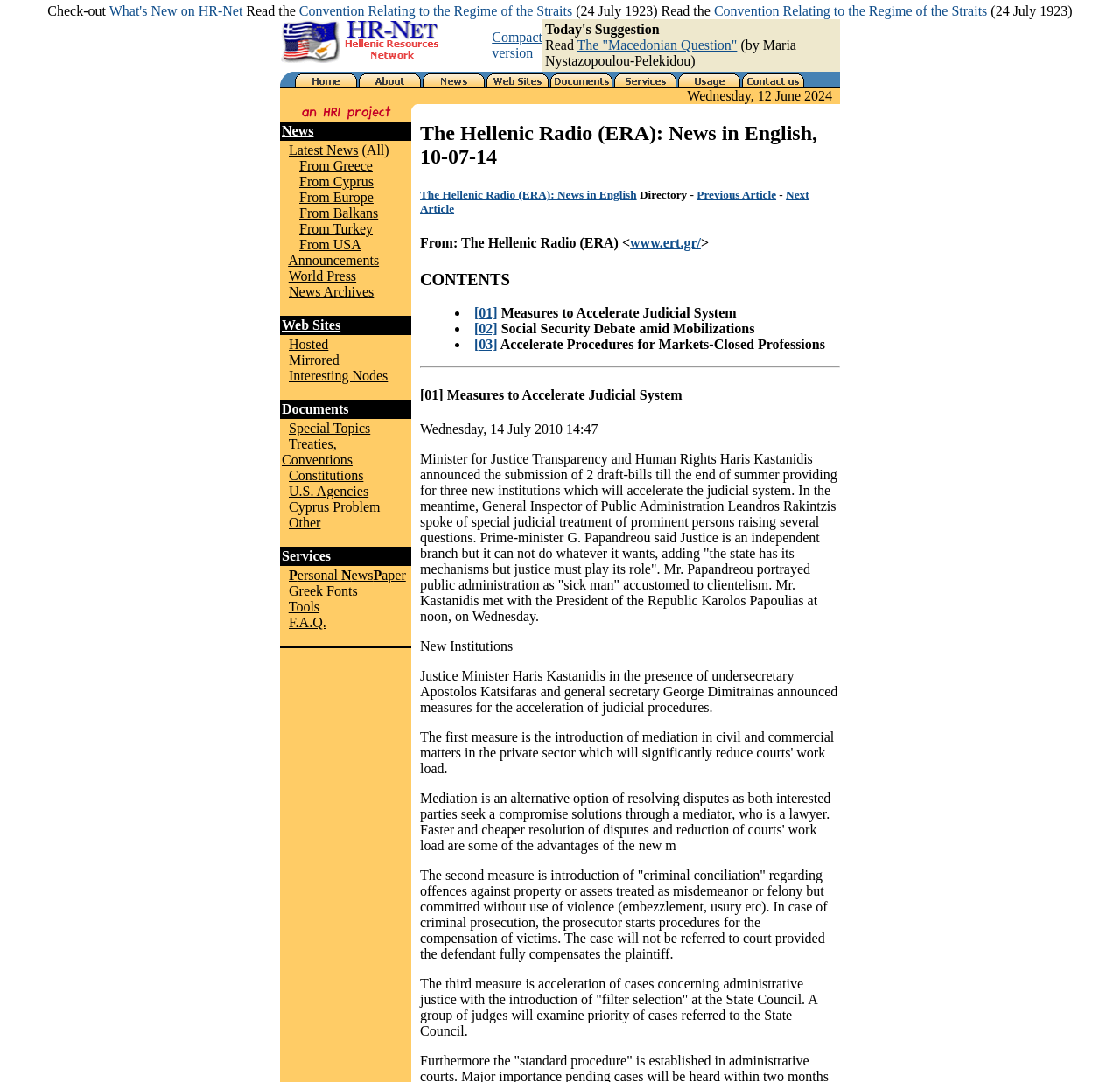Can you determine the bounding box coordinates of the area that needs to be clicked to fulfill the following instruction: "Go to News"?

[0.376, 0.07, 0.433, 0.083]